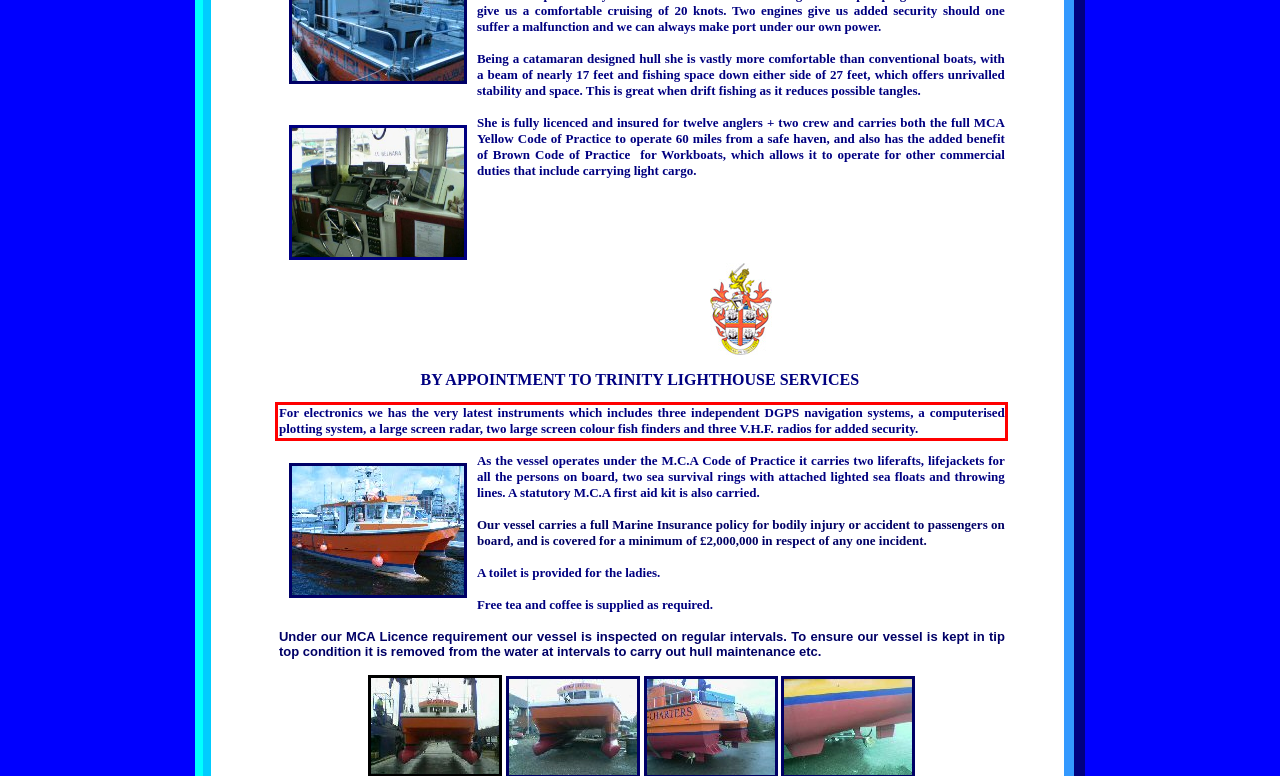Please examine the screenshot of the webpage and read the text present within the red rectangle bounding box.

For electronics we has the very latest instruments which includes three independent DGPS navigation systems, a computerised plotting system, a large screen radar, two large screen colour fish finders and three V.H.F. radios for added security.